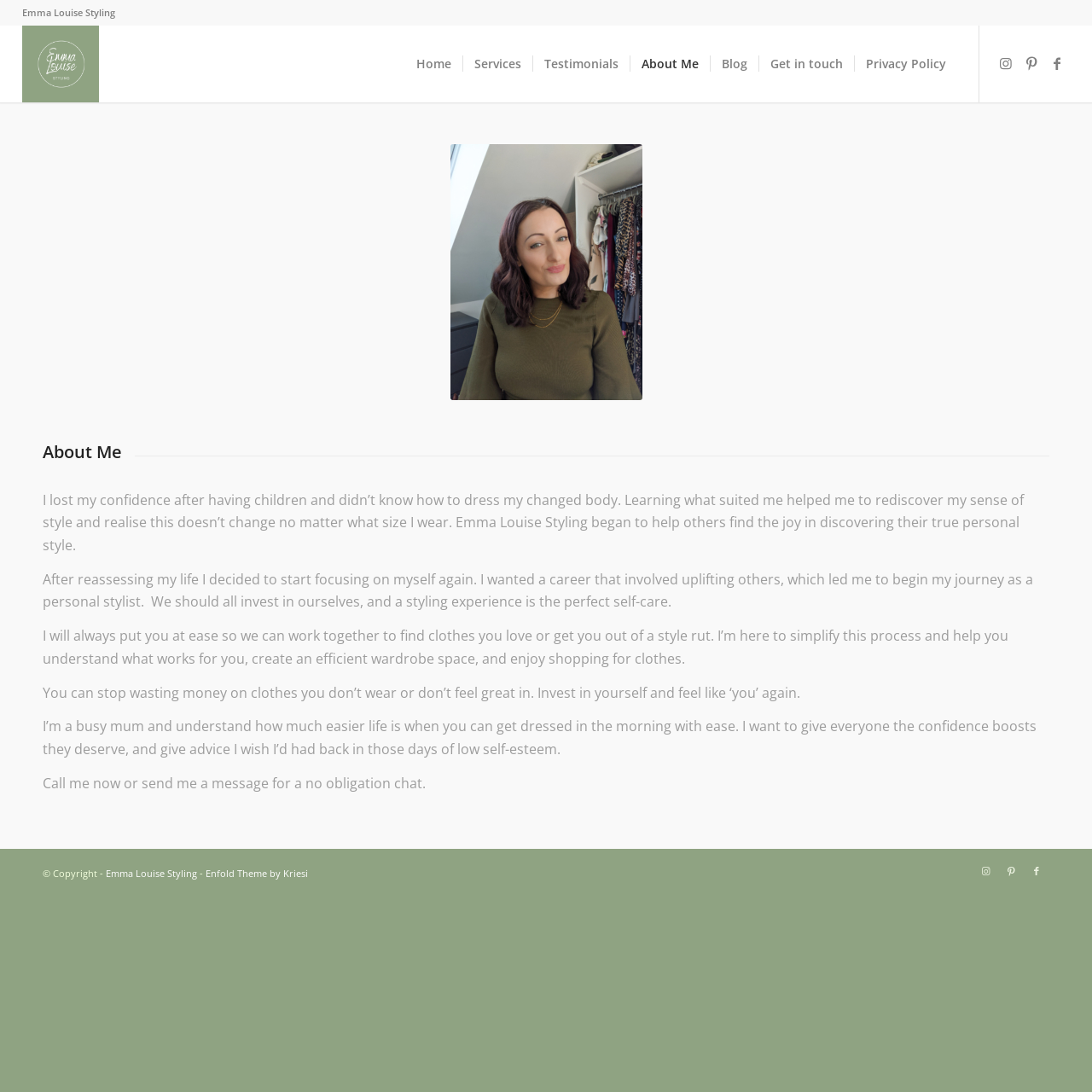Create a full and detailed caption for the entire webpage.

This webpage is about Emma Louise, a personal stylist based in Hertfordshire. At the top, there is a logo and a navigation menu with links to different sections of the website, including Home, Services, Testimonials, About Me, Blog, Get in touch, and Privacy Policy. 

Below the navigation menu, there is a main section that takes up most of the page. It starts with a heading "About Me" and features a large image. The image is positioned to the left of the main text, which is divided into four paragraphs. The text describes Emma's personal journey, how she became a personal stylist, and her approach to helping others find their personal style. 

The text is written in a conversational tone and shares Emma's personal experiences, including how she lost confidence after having children and how she rediscovered her sense of style. It also explains how she wants to help others feel more confident and find clothes that make them feel good about themselves. 

At the bottom of the page, there is a section with copyright information, links to Emma Louise Styling, and a theme credit. There are also social media links to Instagram, Pinterest, and Facebook, which are duplicated from the top navigation menu.